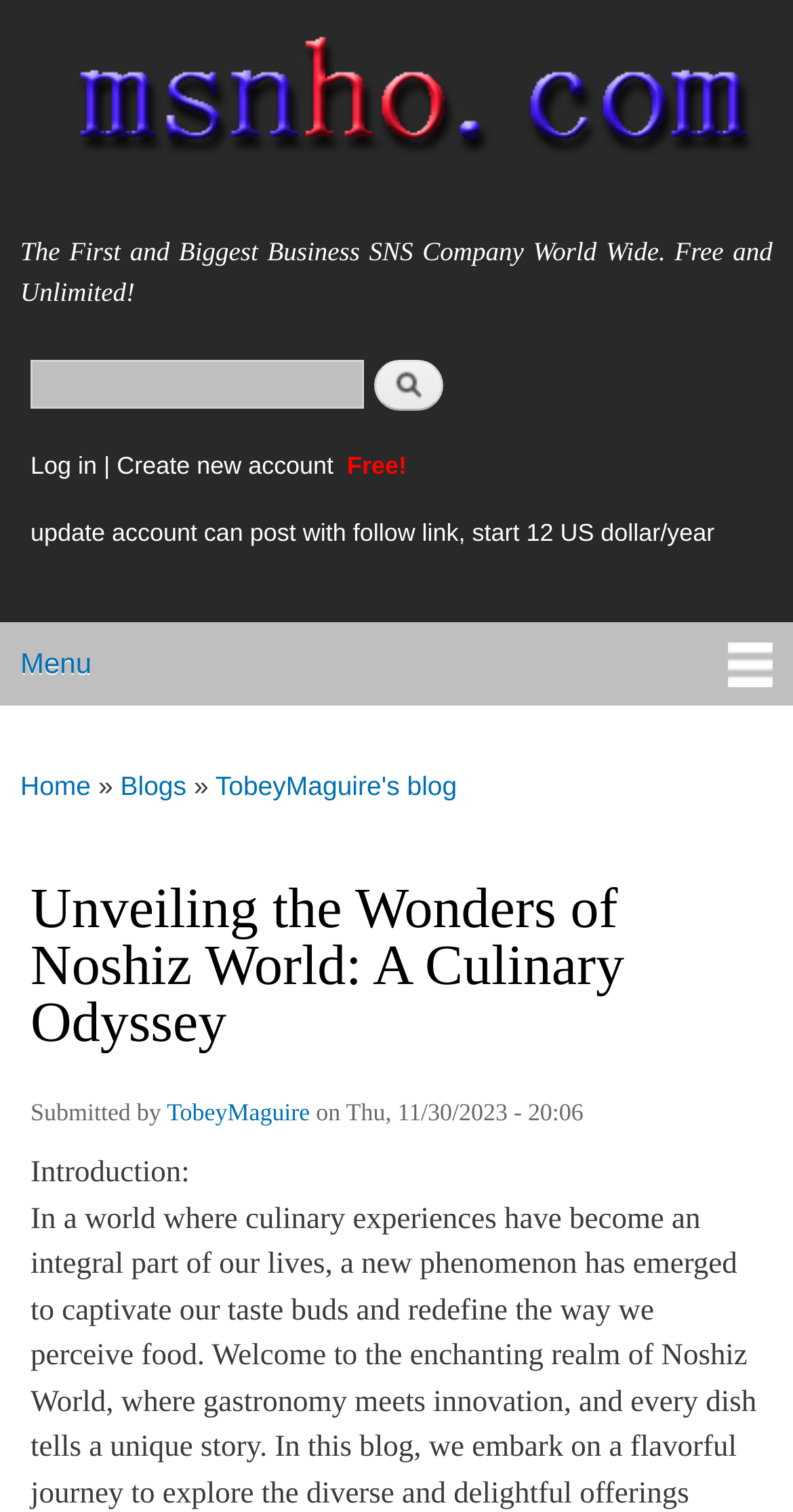Please locate the bounding box coordinates of the element that should be clicked to complete the given instruction: "Go to the home page".

[0.0, 0.0, 1.0, 0.137]